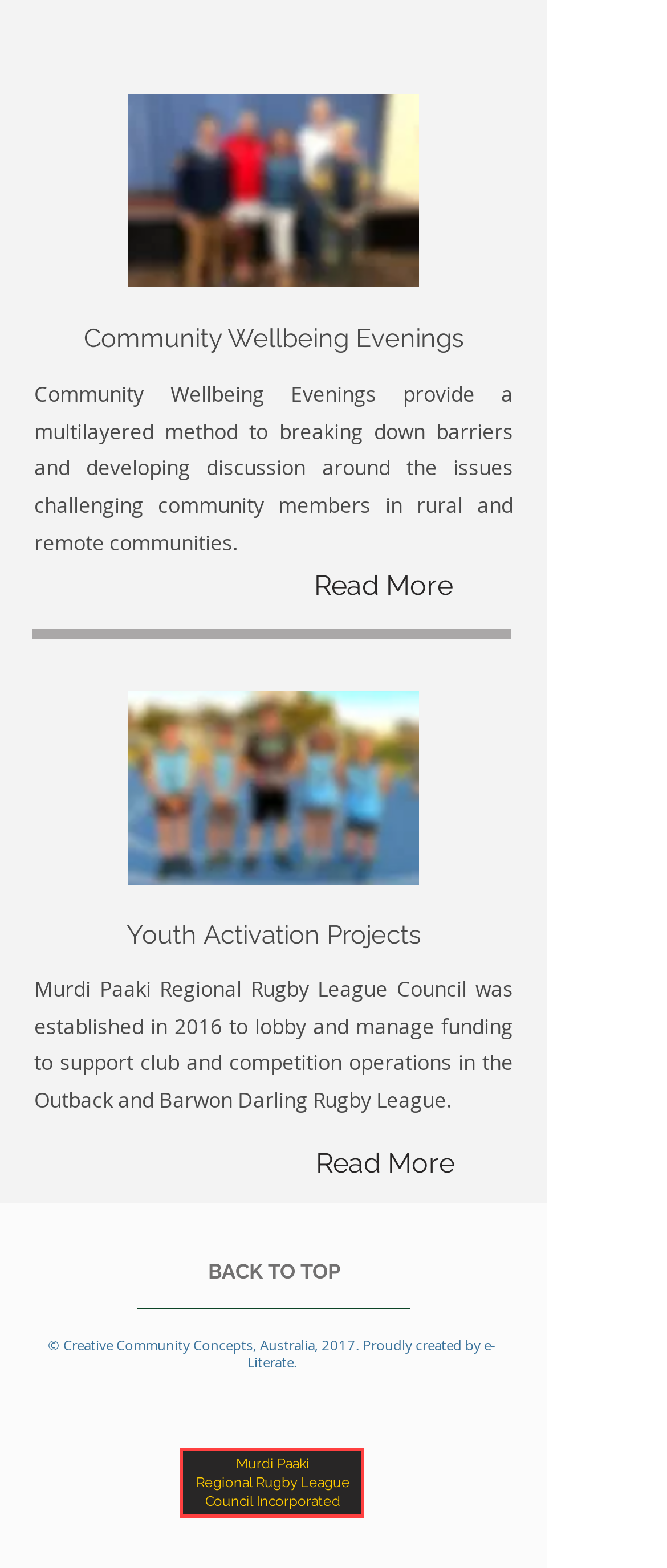Analyze the image and provide a detailed answer to the question: What is the year of copyright for Creative Community Concepts?

According to the StaticText '© Creative Community Concepts, Australia, 2017. Proudly created by e-Literate.', the year of copyright for Creative Community Concepts is 2017.